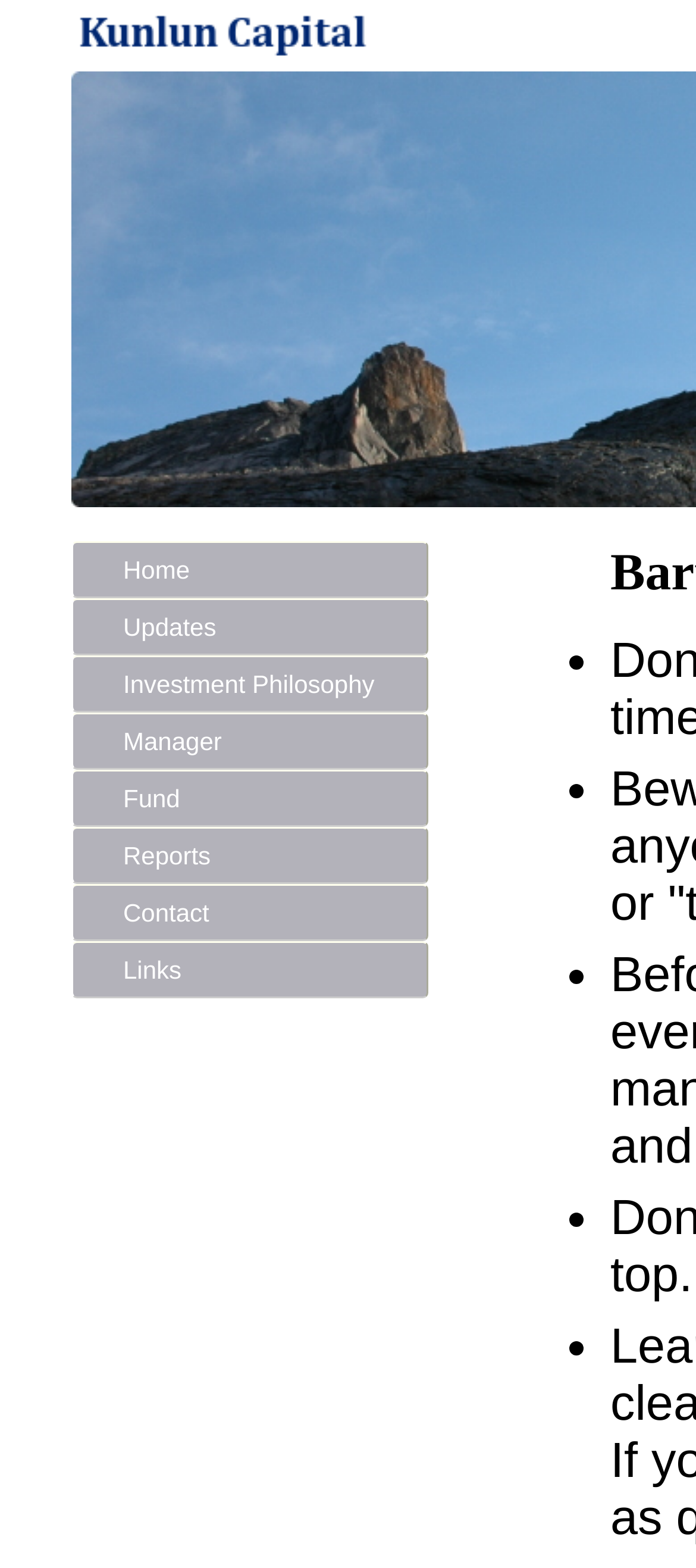Use a single word or phrase to answer this question: 
What is the color of the links in the navigation menu?

Unknown